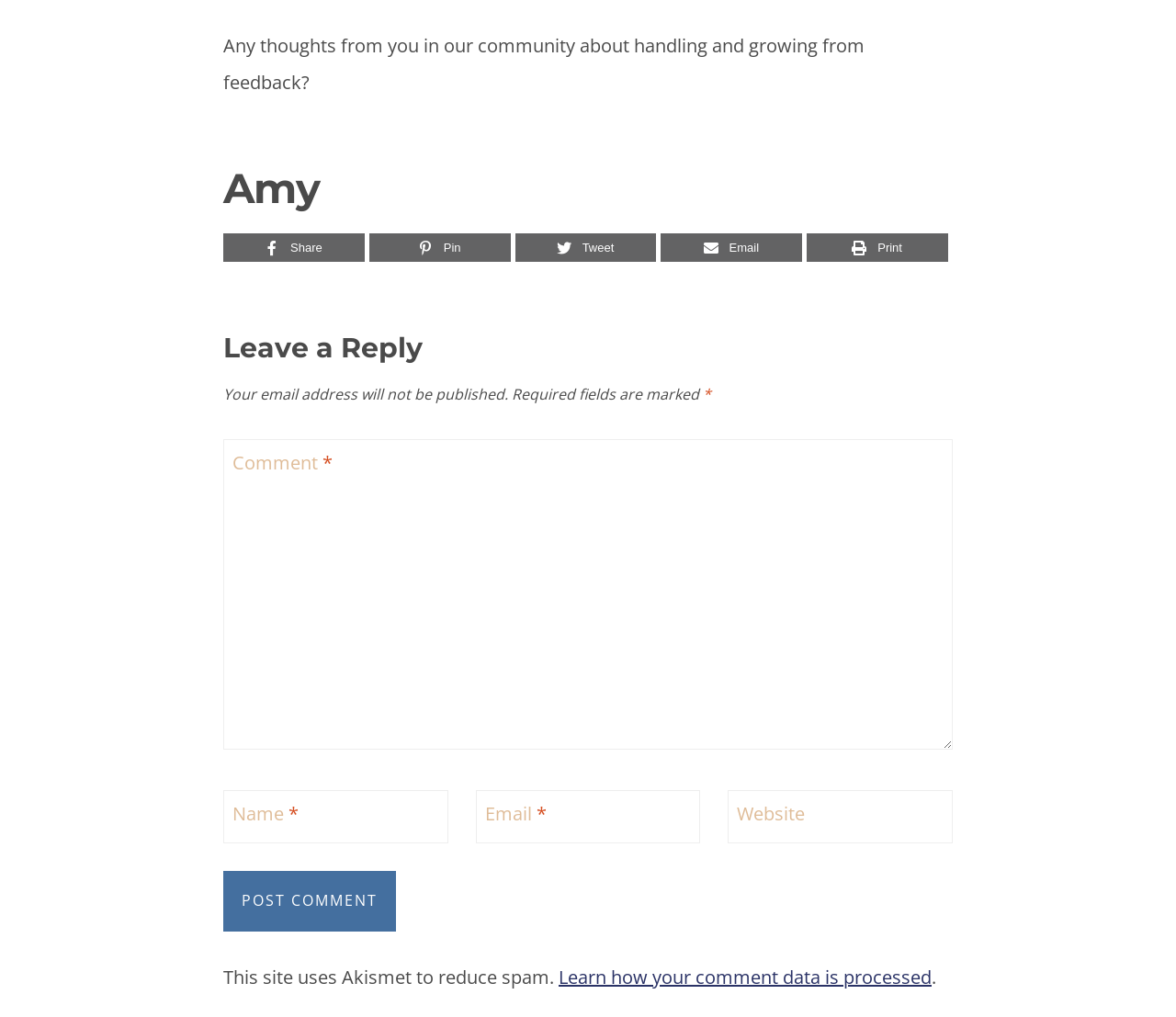What is the text on the button used to submit a comment?
Based on the visual content, answer with a single word or a brief phrase.

Post Comment